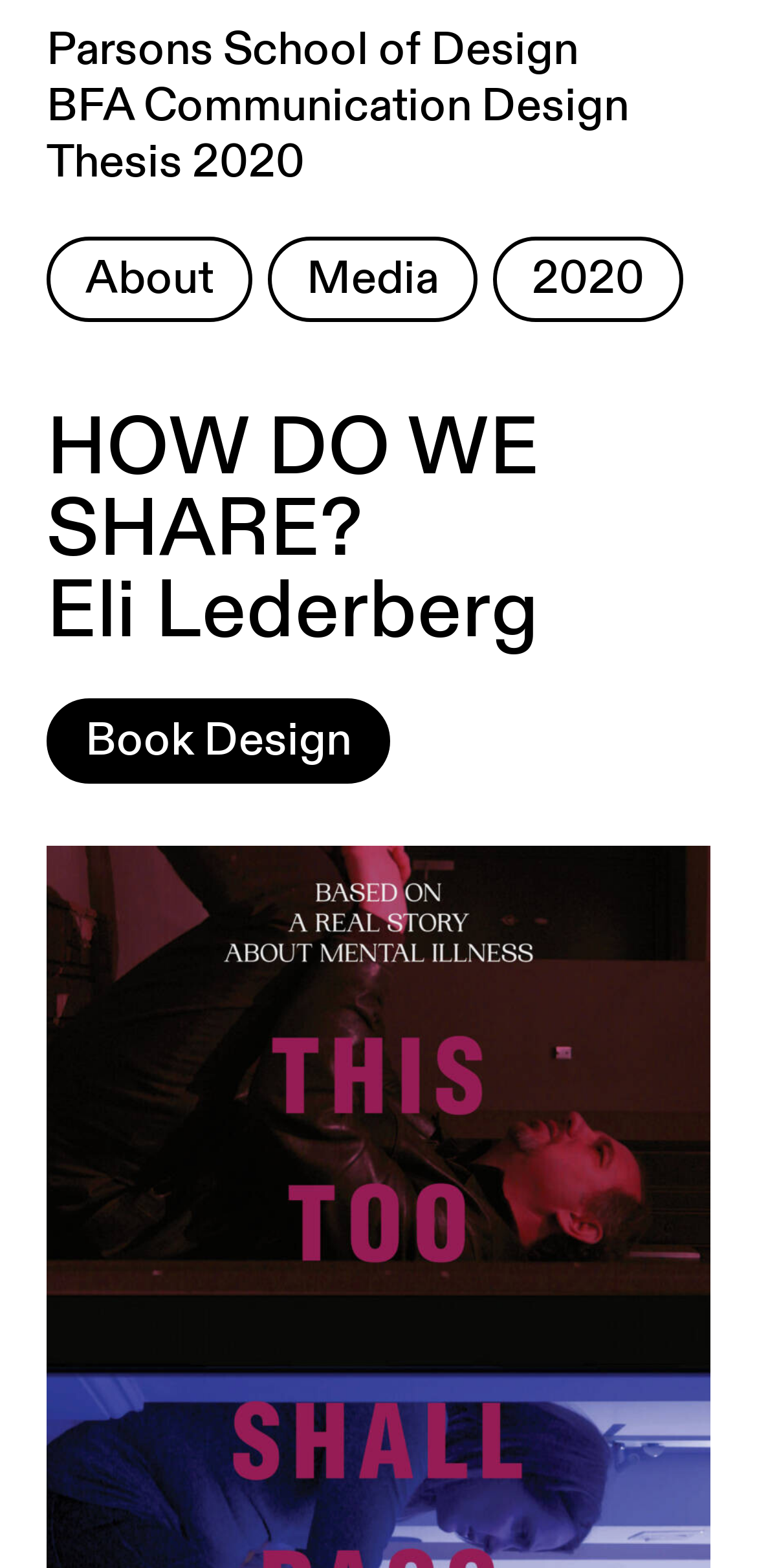Give a full account of the webpage's elements and their arrangement.

The webpage appears to be a personal portfolio or thesis project website for Eli Lederberg, a student in the BFA Communication Design program at Parsons School of Design, Class of 2024. 

At the top of the page, there is a heading that reads "Parsons School of Design BFA Communication Design Thesis 2020", which is also a clickable link. Below this heading, there are three navigation links: "About", "Media", and "2020", positioned horizontally and centered on the page.

Further down, there are two large blocks of text: "HOW DO WE SHARE?" and "Eli Lederberg", which seem to be the title and author name of the project, respectively. 

Finally, at the bottom of the page, there is another link, "Book Design", which is positioned below the author's name.